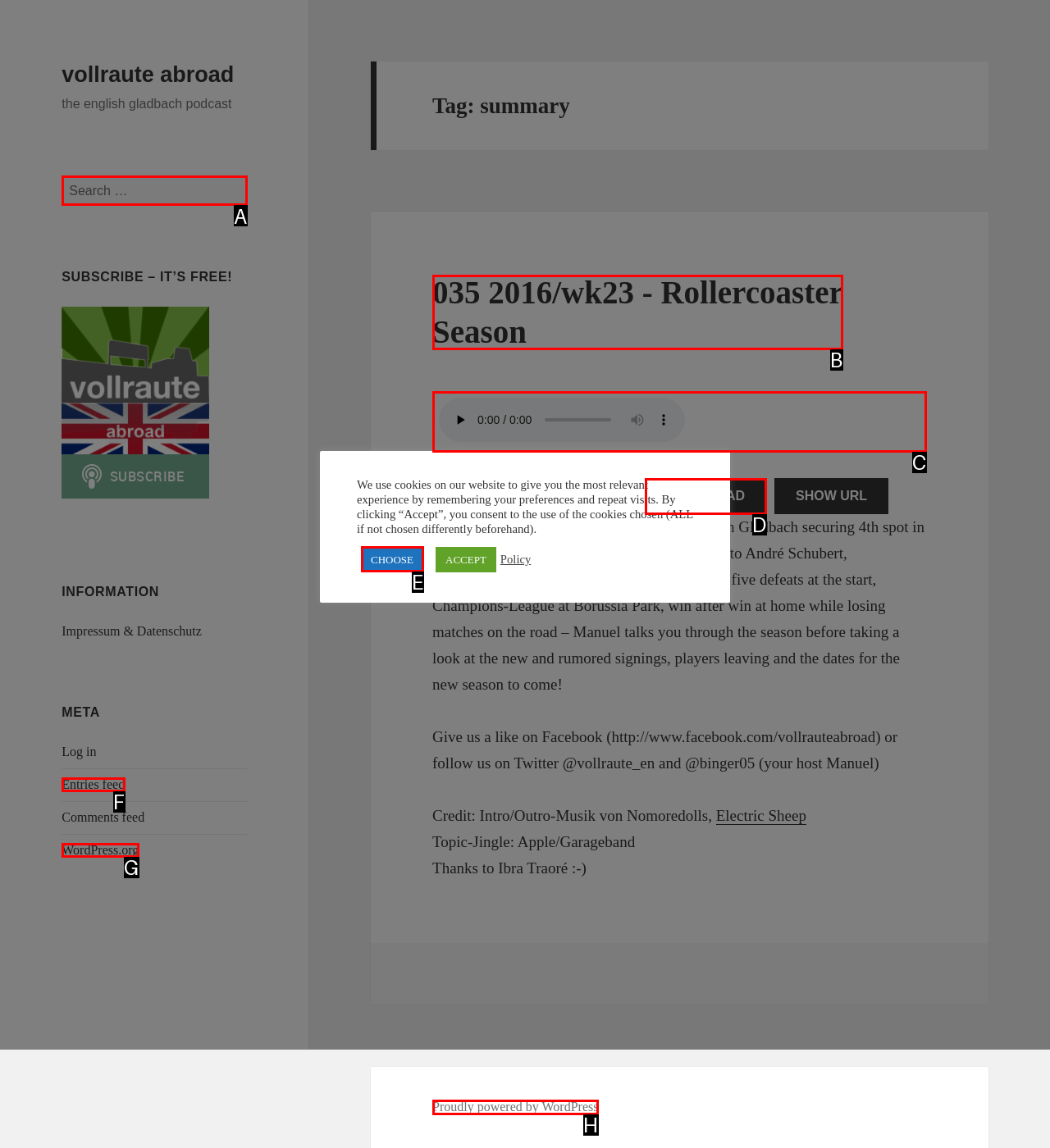Identify the letter of the UI element that fits the description: Proudly powered by WordPress
Respond with the letter of the option directly.

H